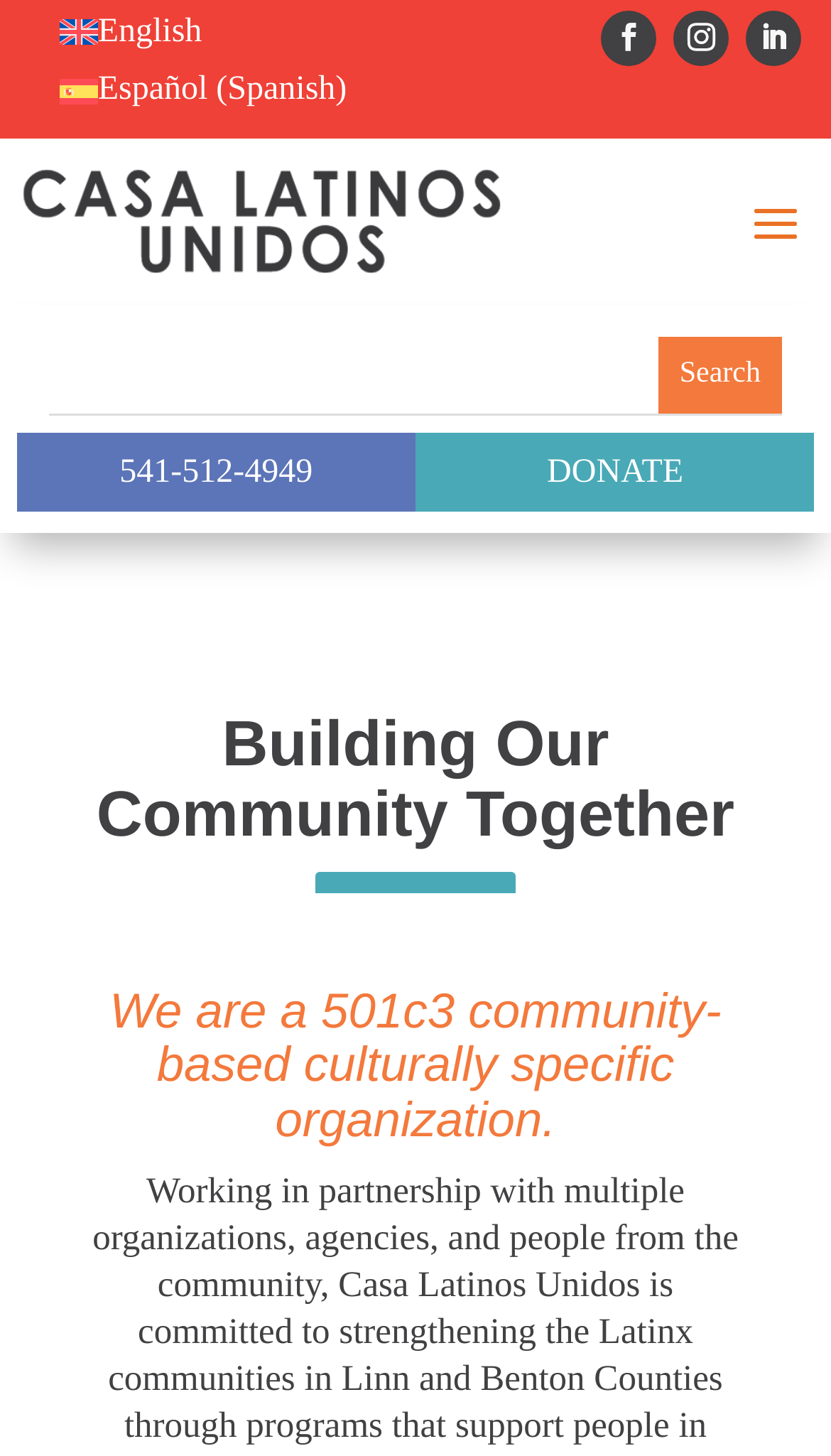Can you identify and provide the main heading of the webpage?

Building Our Community Together